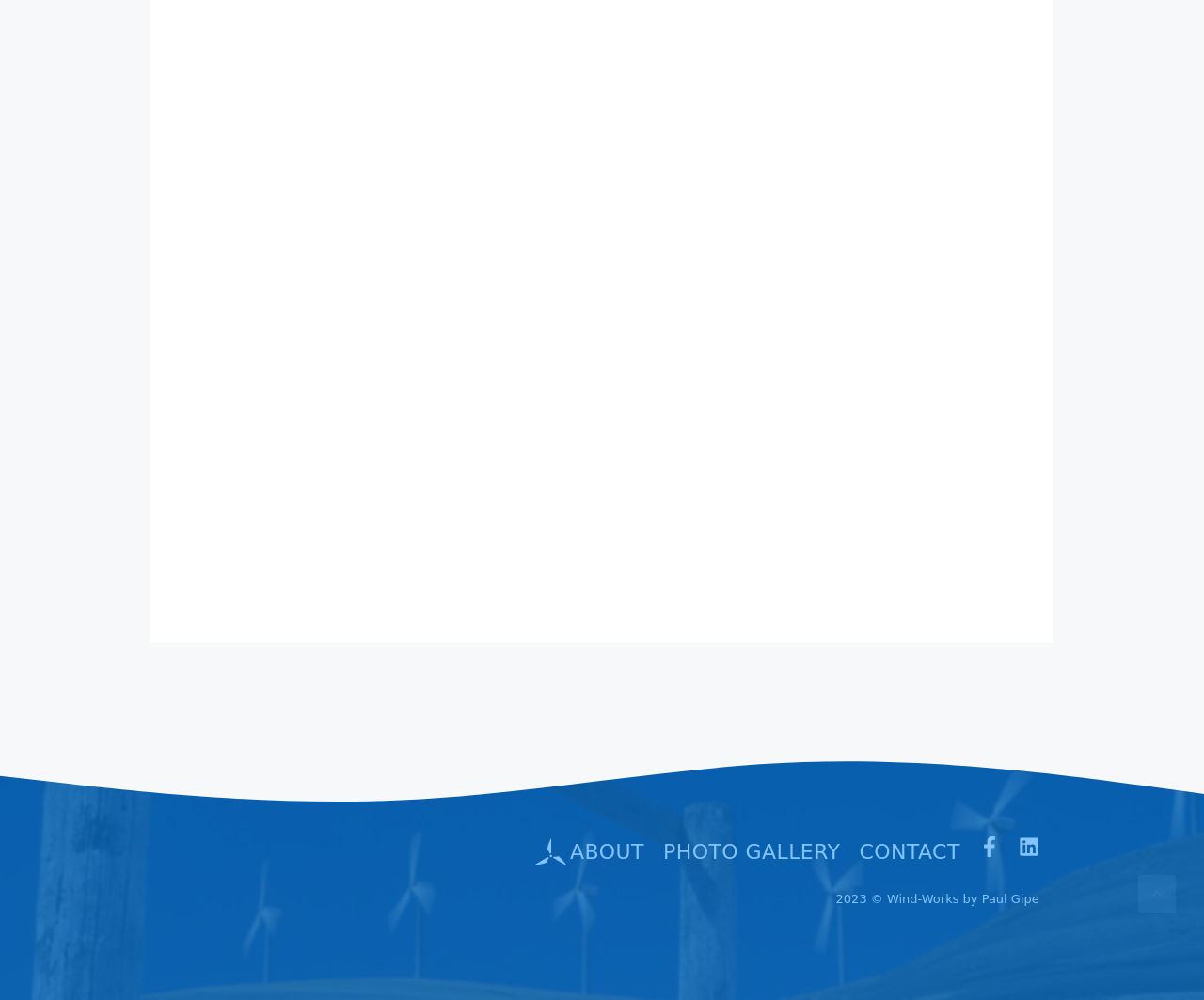Can you find the bounding box coordinates for the UI element given this description: "alt="cropped-paulgipe-logo" title="cropped-paulgipe-logo""? Provide the coordinates as four float numbers between 0 and 1: [left, top, right, bottom].

[0.036, 0.873, 0.192, 0.897]